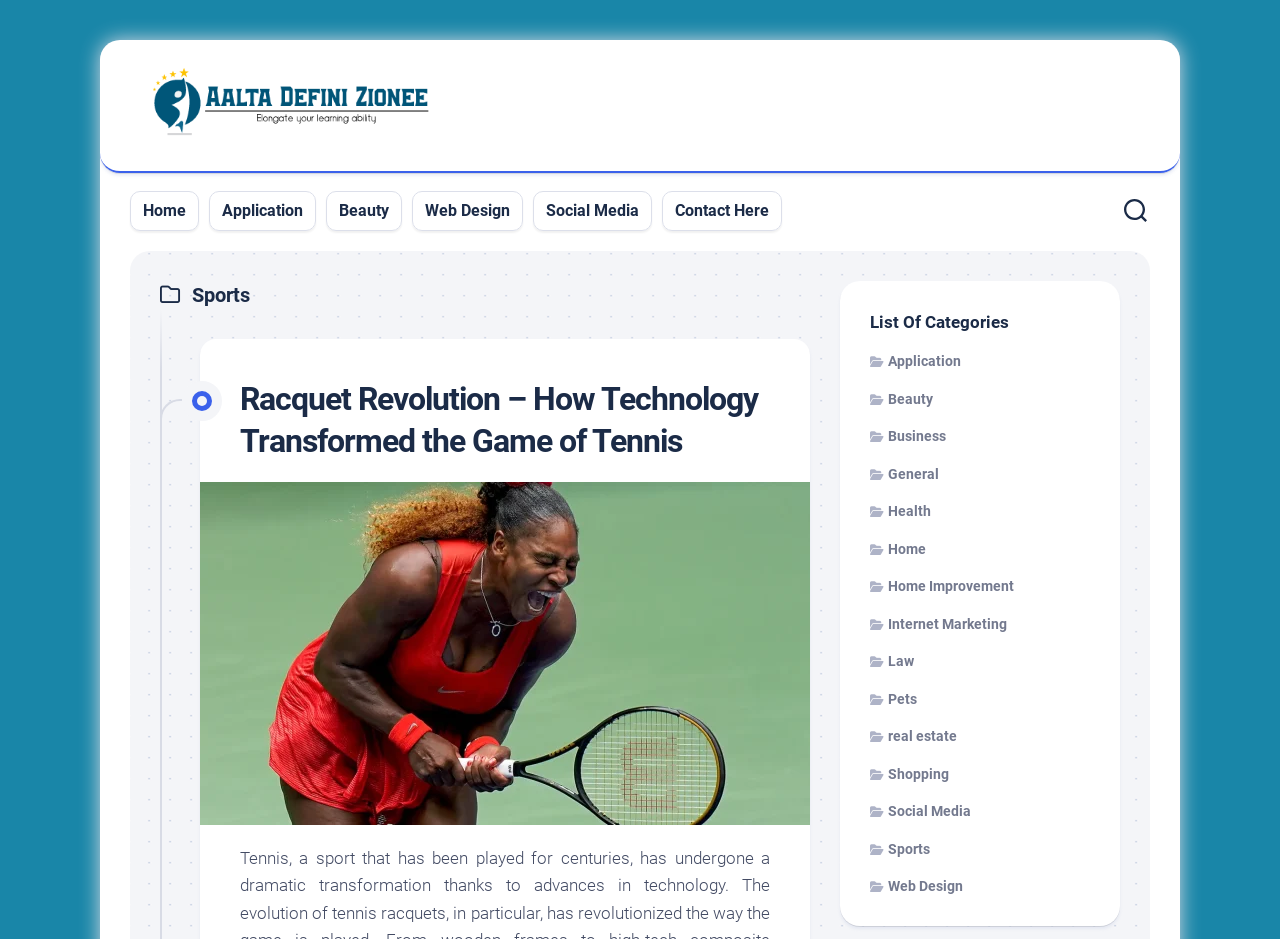Please provide the bounding box coordinate of the region that matches the element description: real estate. Coordinates should be in the format (top-left x, top-left y, bottom-right x, bottom-right y) and all values should be between 0 and 1.

[0.68, 0.776, 0.748, 0.793]